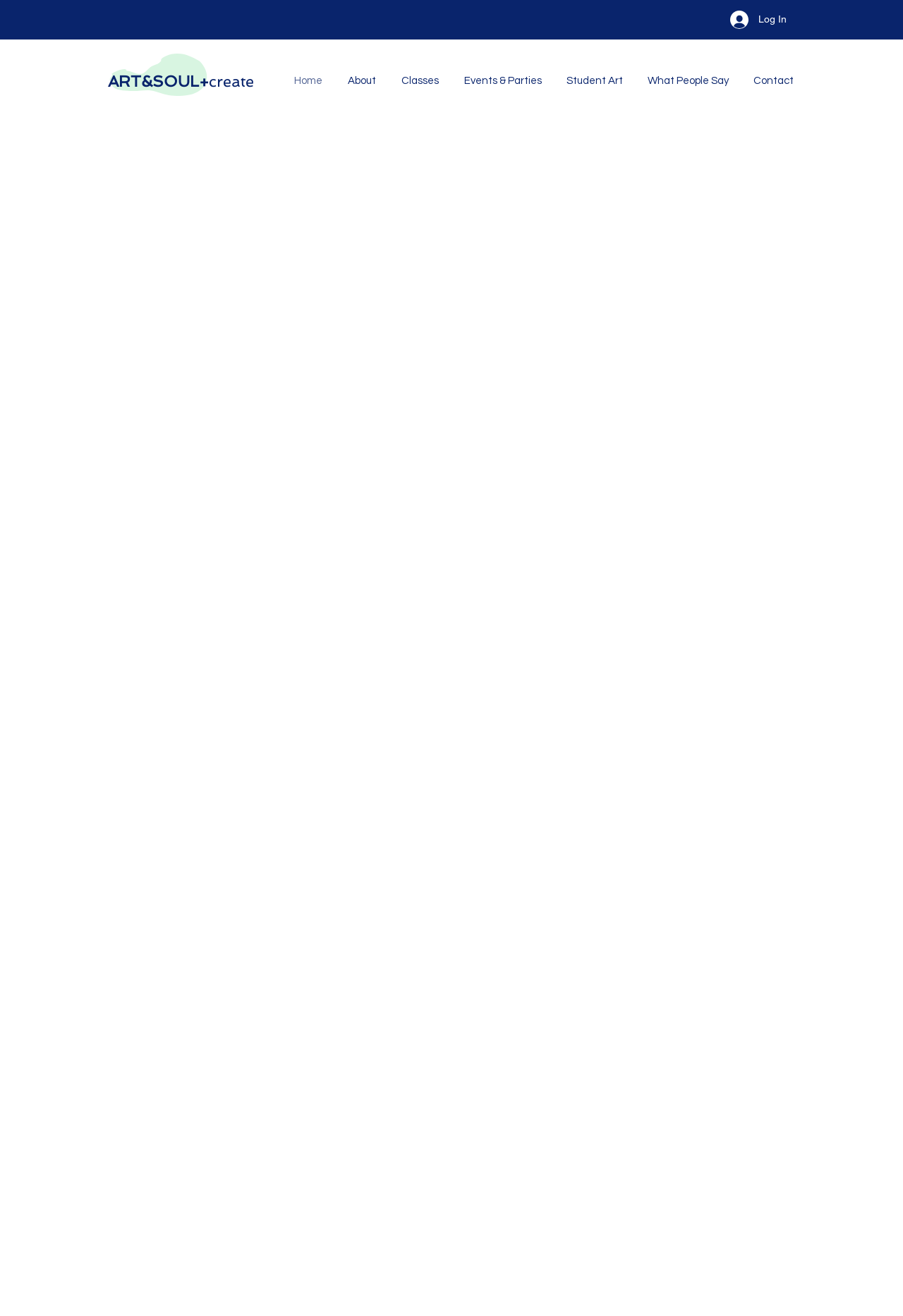Determine the bounding box coordinates of the element's region needed to click to follow the instruction: "Book a class now". Provide these coordinates as four float numbers between 0 and 1, formatted as [left, top, right, bottom].

[0.633, 0.349, 0.744, 0.37]